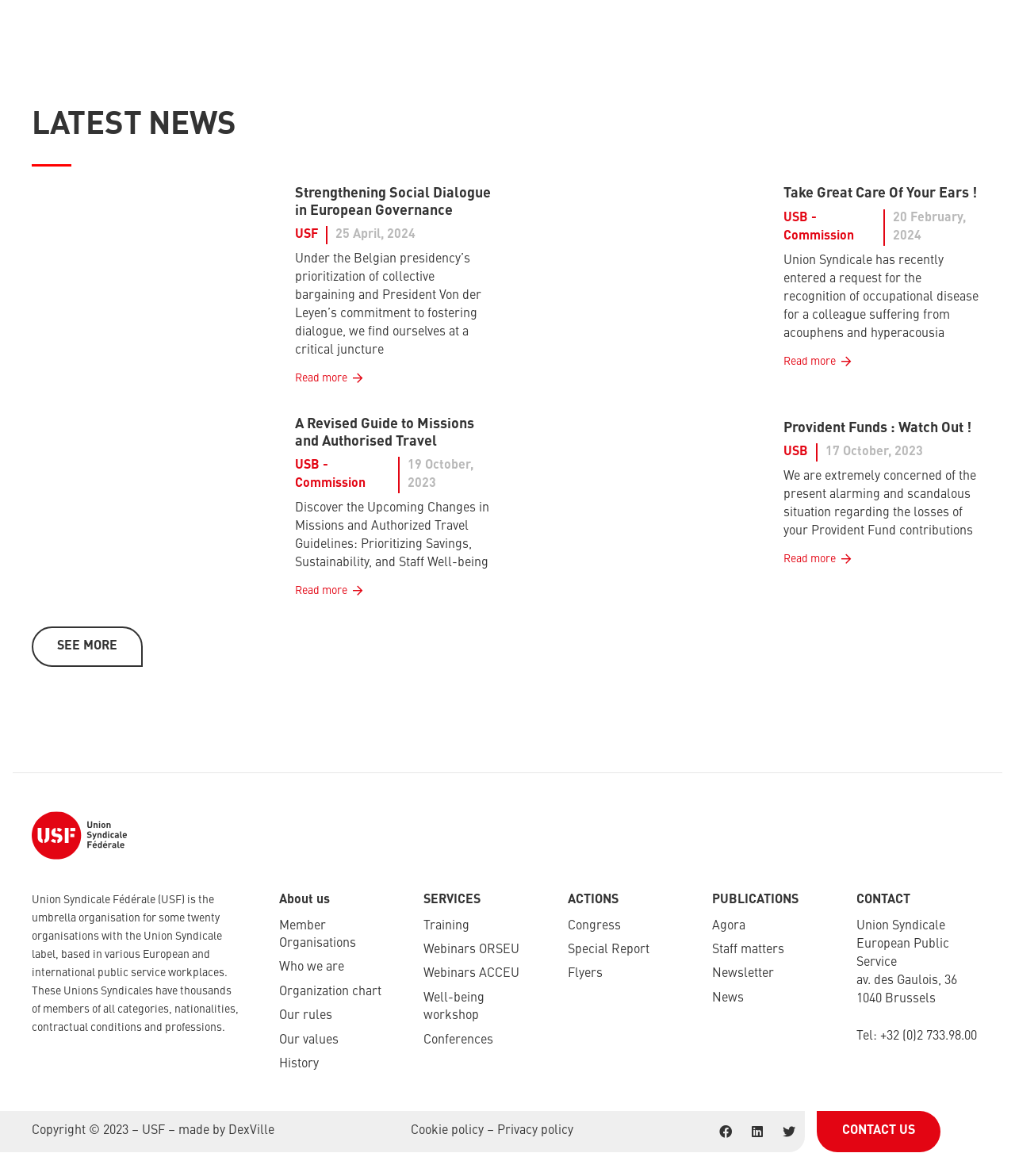Please provide the bounding box coordinates for the element that needs to be clicked to perform the instruction: "Learn more about Take Great Care Of Your Ears!". The coordinates must consist of four float numbers between 0 and 1, formatted as [left, top, right, bottom].

[0.772, 0.297, 0.969, 0.318]